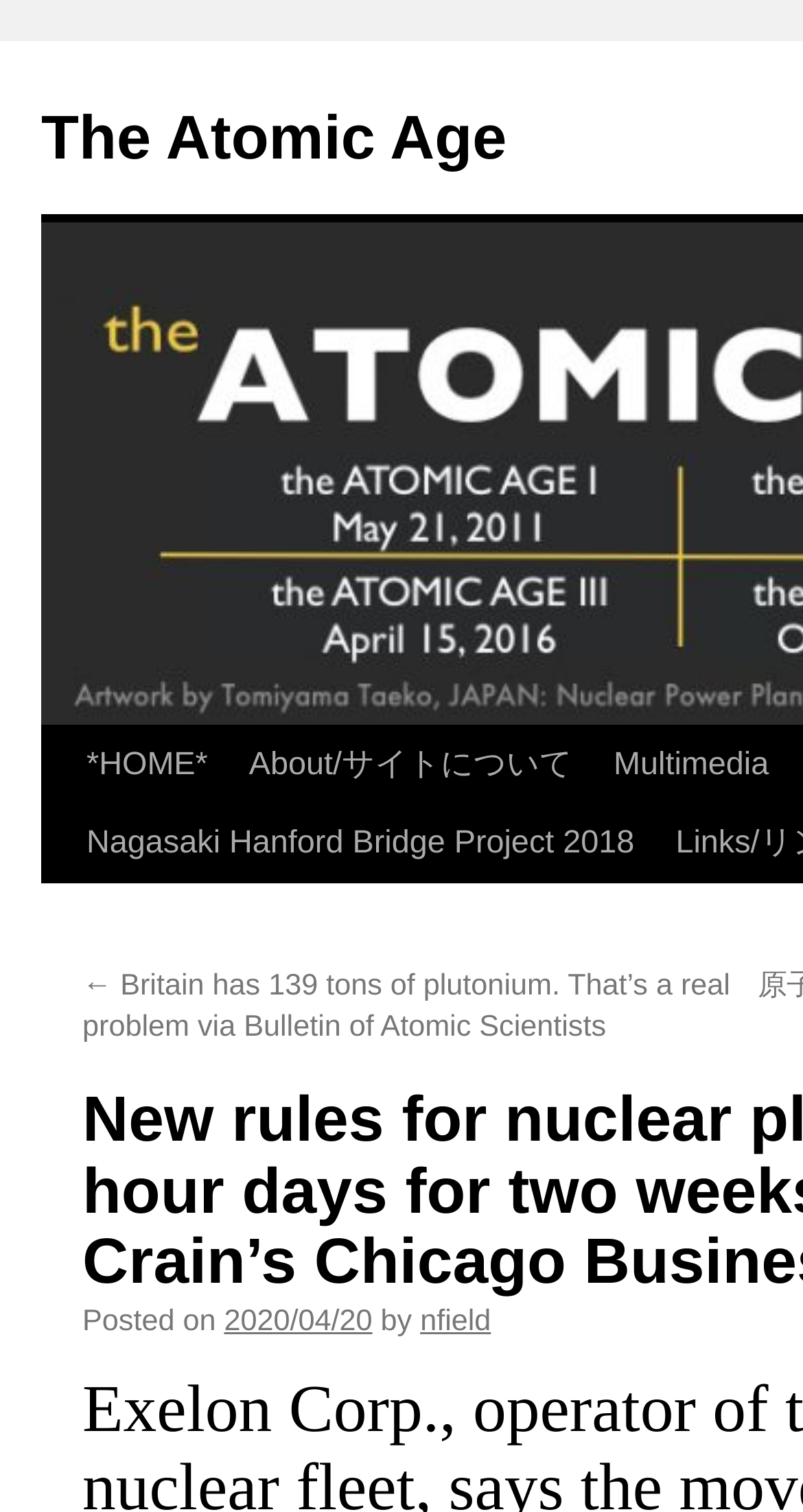Please give a short response to the question using one word or a phrase:
How many links are in the top navigation bar?

3